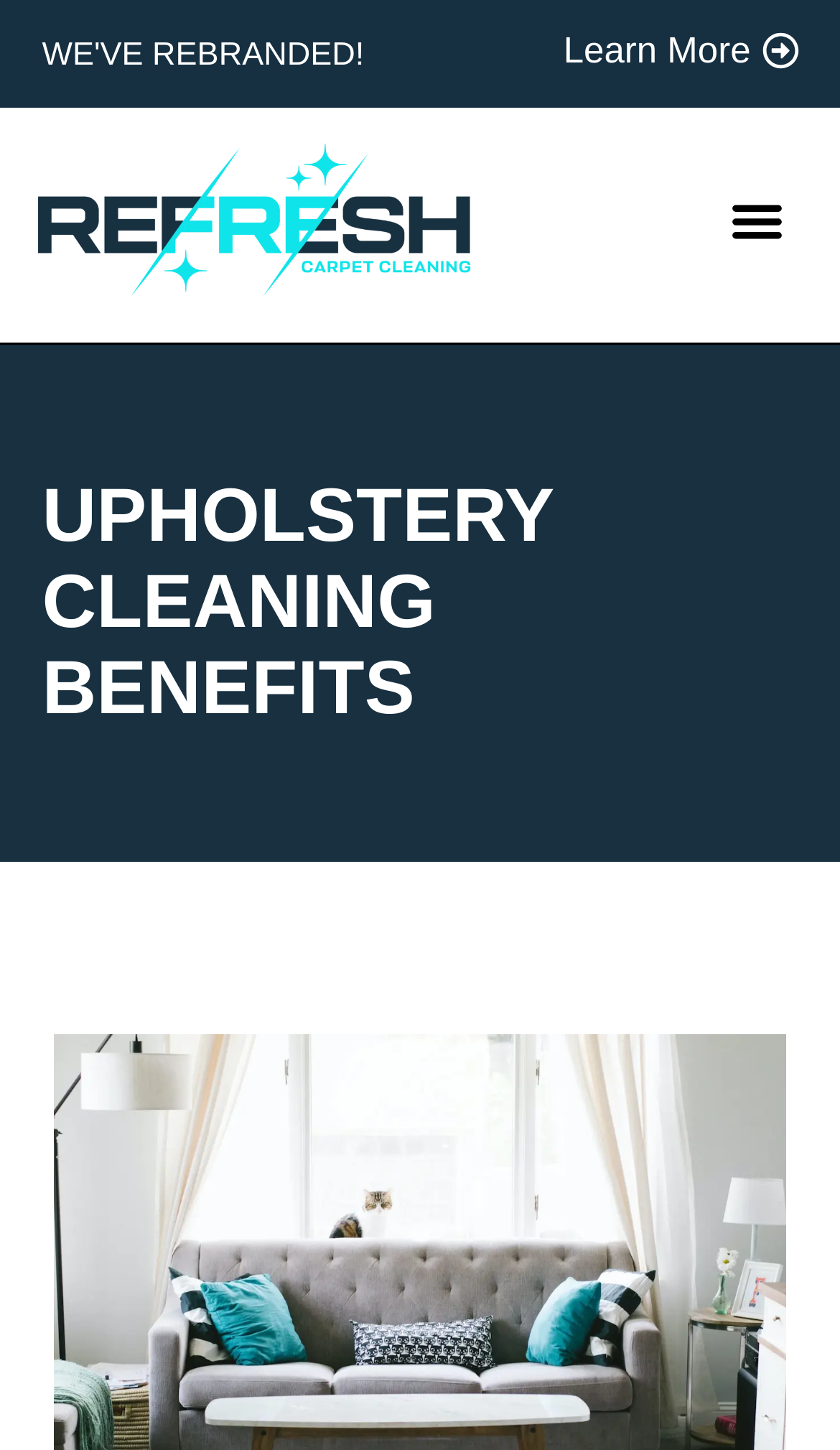Please examine the image and answer the question with a detailed explanation:
What is the purpose of the button?

I found a button element with the text 'Menu Toggle' and the property 'expanded' set to 'False'. This suggests that the purpose of the button is to toggle the menu, and it is currently not expanded.